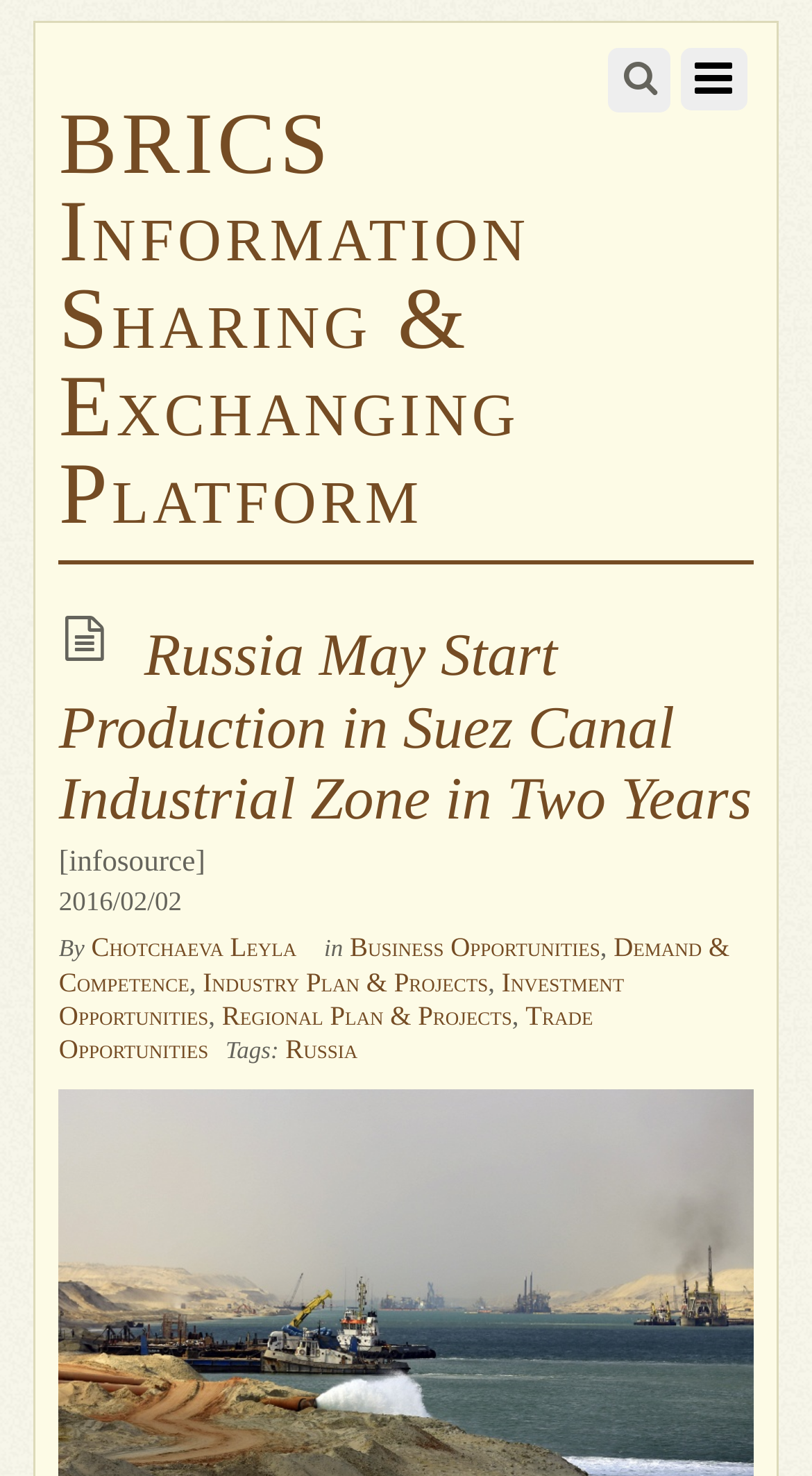Determine the bounding box coordinates for the clickable element to execute this instruction: "read the article Russia May Start Production in Suez Canal Industrial Zone in Two Years". Provide the coordinates as four float numbers between 0 and 1, i.e., [left, top, right, bottom].

[0.073, 0.422, 0.926, 0.565]